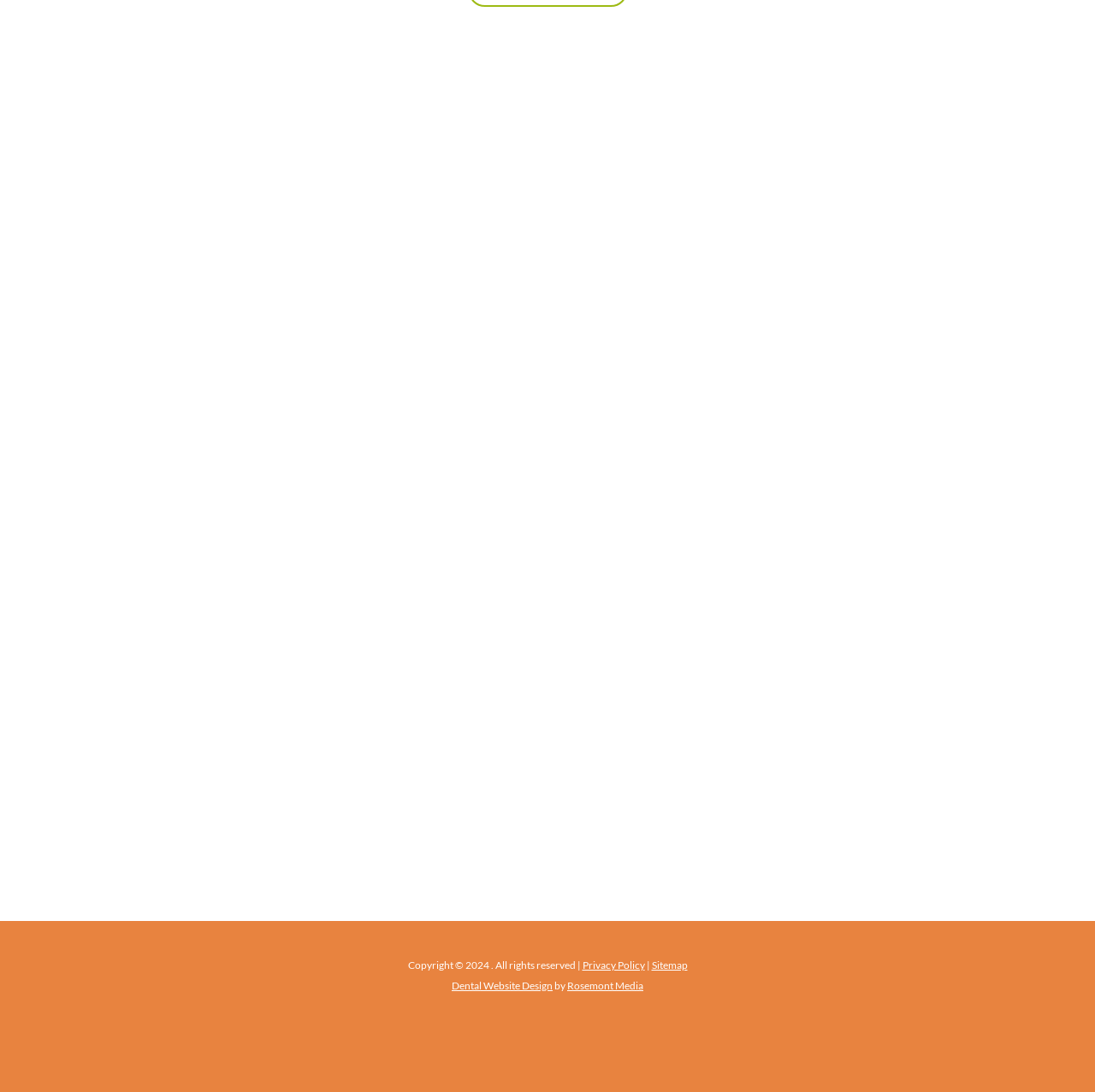Provide the bounding box coordinates of the HTML element described by the text: "About Ashburn Children's Dentistry".

[0.601, 0.307, 0.922, 0.342]